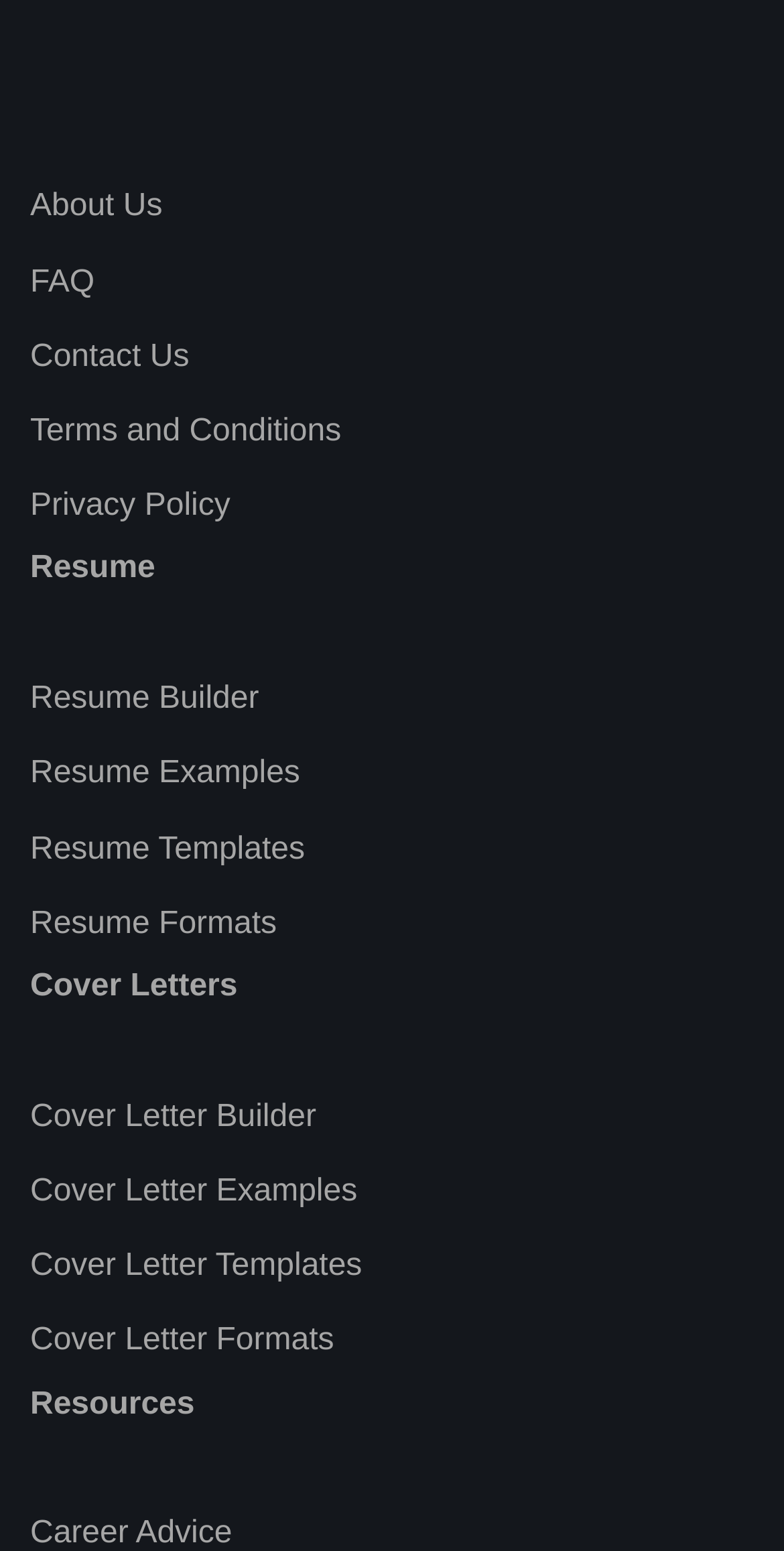Please find the bounding box coordinates of the element that needs to be clicked to perform the following instruction: "view resume templates". The bounding box coordinates should be four float numbers between 0 and 1, represented as [left, top, right, bottom].

[0.038, 0.536, 0.389, 0.558]